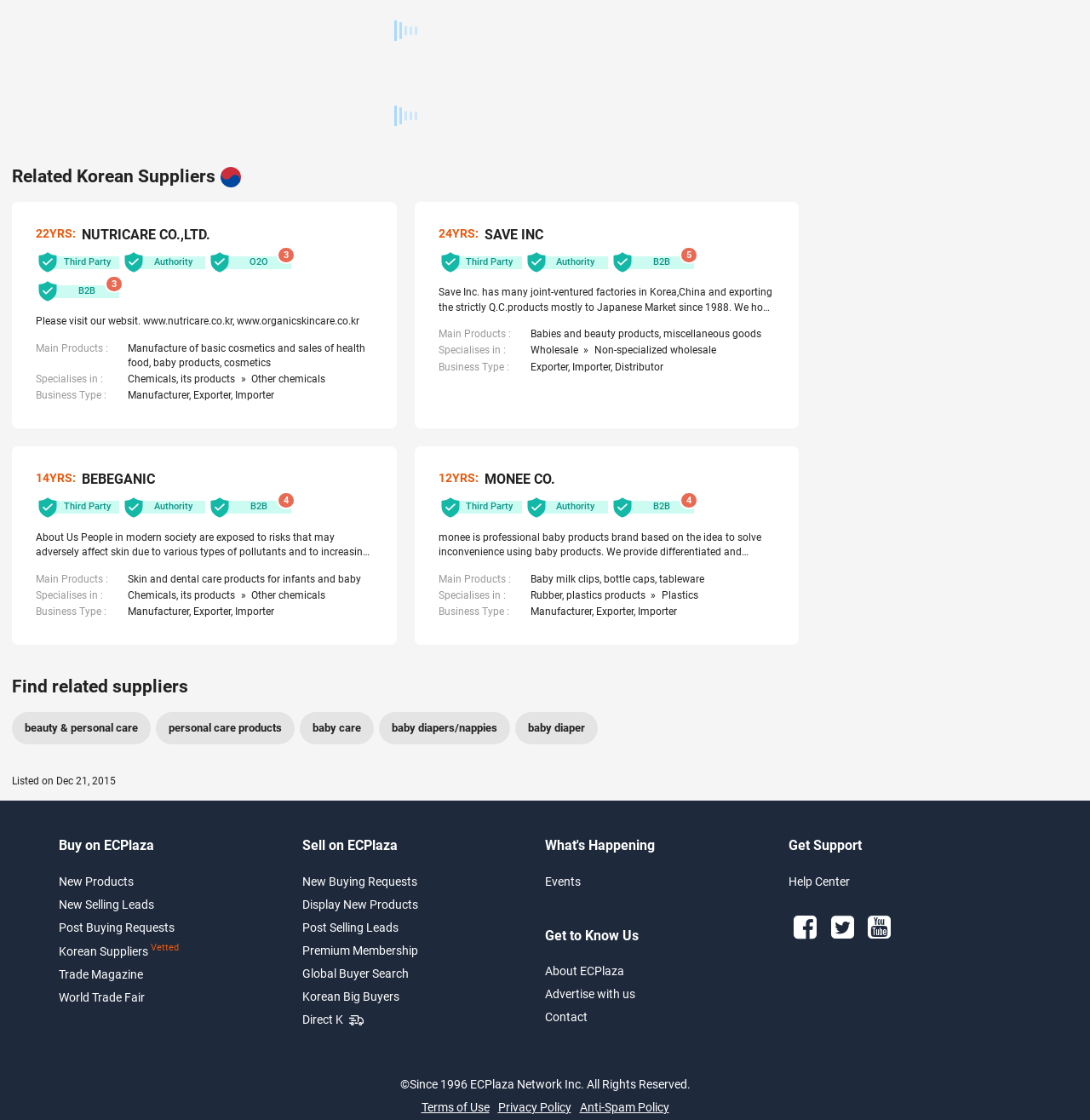When was the webpage about NUTRICARE CO.,LTD. listed?
Using the image provided, answer with just one word or phrase.

Dec 21, 2015